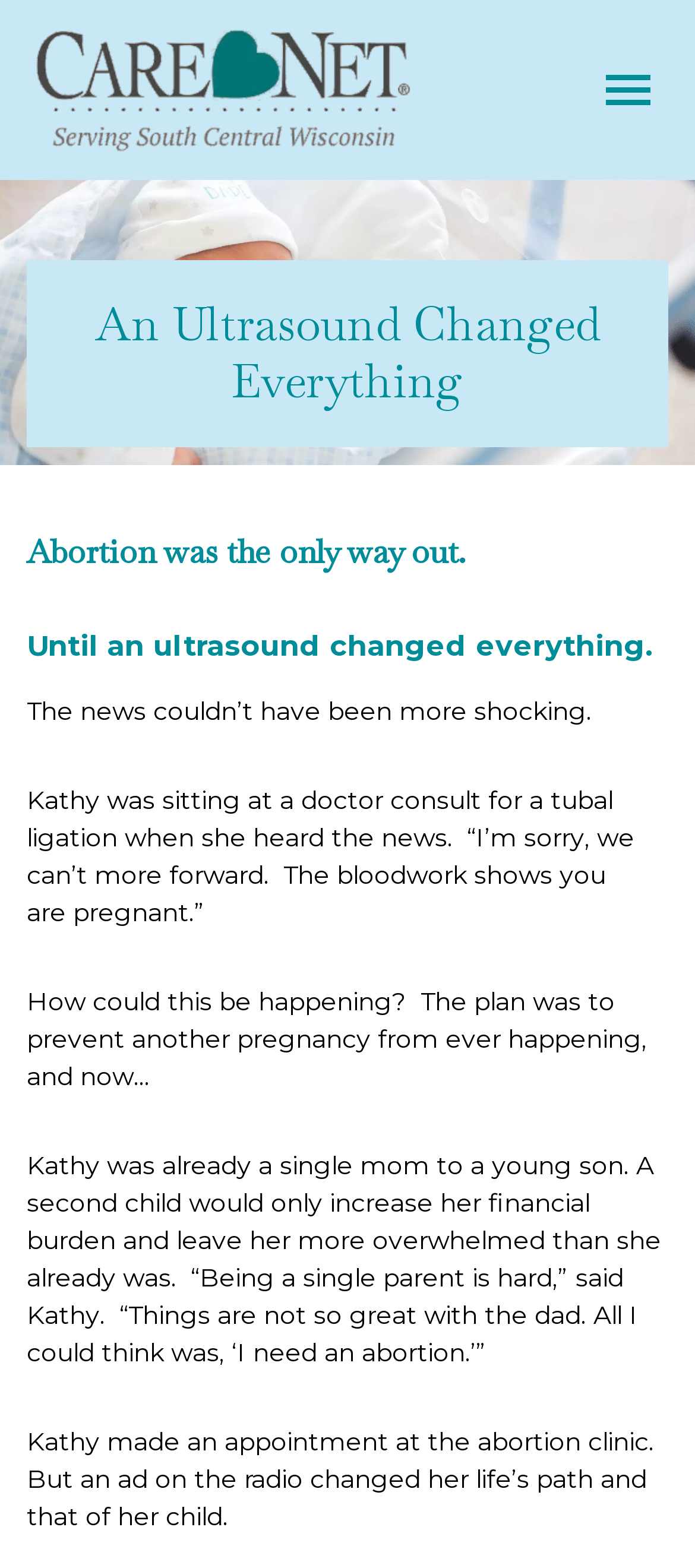What is Kathy's situation?
Refer to the image and give a detailed answer to the question.

Based on the text, Kathy is a single mom to a young son, and she is already overwhelmed with her current situation, which is why she is considering an abortion when she finds out she is pregnant again.